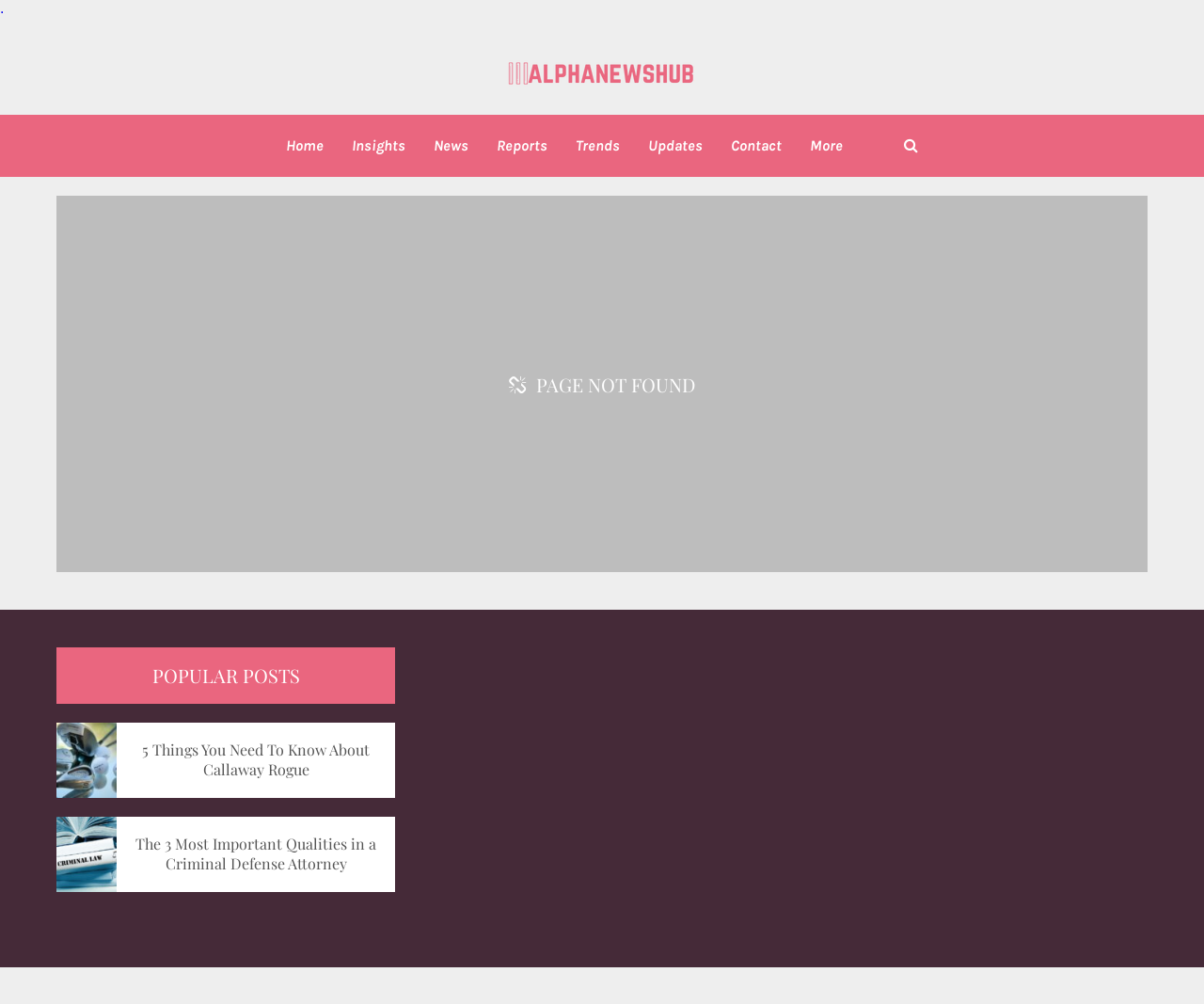Generate an in-depth caption that captures all aspects of the webpage.

The webpage is titled "Page not found - Alpha News". At the top left corner, there is a small link, and next to it, a site logo is displayed. Below the logo, a navigation menu is situated, consisting of 7 links: "Home", "Insights", "News", "Reports", "Trends", "Updates", and "Contact", which are aligned horizontally and evenly spaced.

In the main content area, a large heading "PAGE NOT FOUND" is centered. Below this heading, a section titled "POPULAR POSTS" is located. This section contains two links to news articles: "5 Things You Need To Know About Callaway Rogue" and "The 3 Most Important Qualities in a Criminal Defense Attorney". These links are stacked vertically, with the first one positioned above the second one.